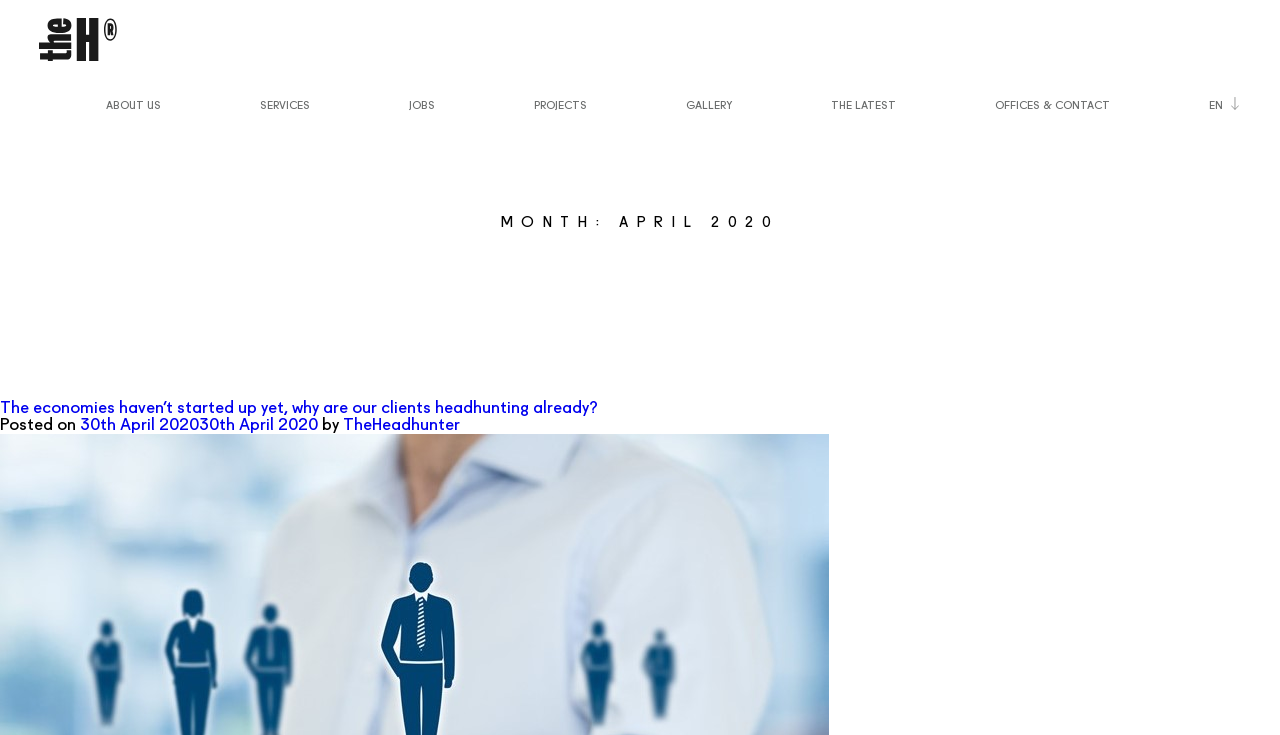Create a detailed description of the webpage's content and layout.

The webpage is titled "April 2020 - The Headhunter" and appears to be a blog or news article page. At the top left, there is a small image accompanied by a link. 

Below the image, there is a navigation menu with 8 links: "ABOUT US", "SERVICES", "JOBS", "PROJECTS", "GALLERY", "THE LATEST", "OFFICES & CONTACT", and "EN". These links are positioned horizontally across the top of the page.

The main content of the page is a news article or blog post. The title of the article is "The economies haven’t started up yet, why are our clients headhunting already?" and is positioned at the top of the content section. Below the title, there is a link to the article itself. 

The article is dated "30th April 2020" and is attributed to "TheHeadhunter". The date and author information are positioned below the article title.